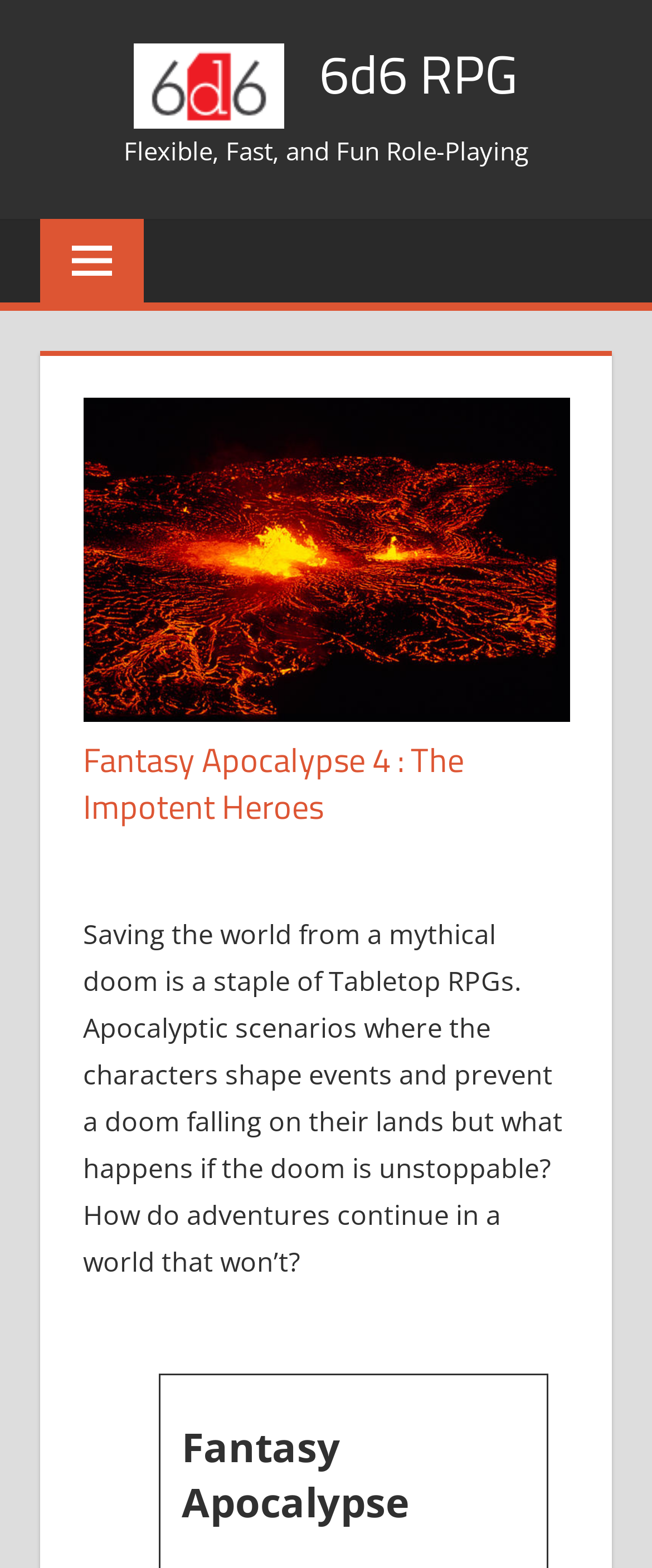What is the name of the RPG?
Please answer using one word or phrase, based on the screenshot.

6d6 RPG